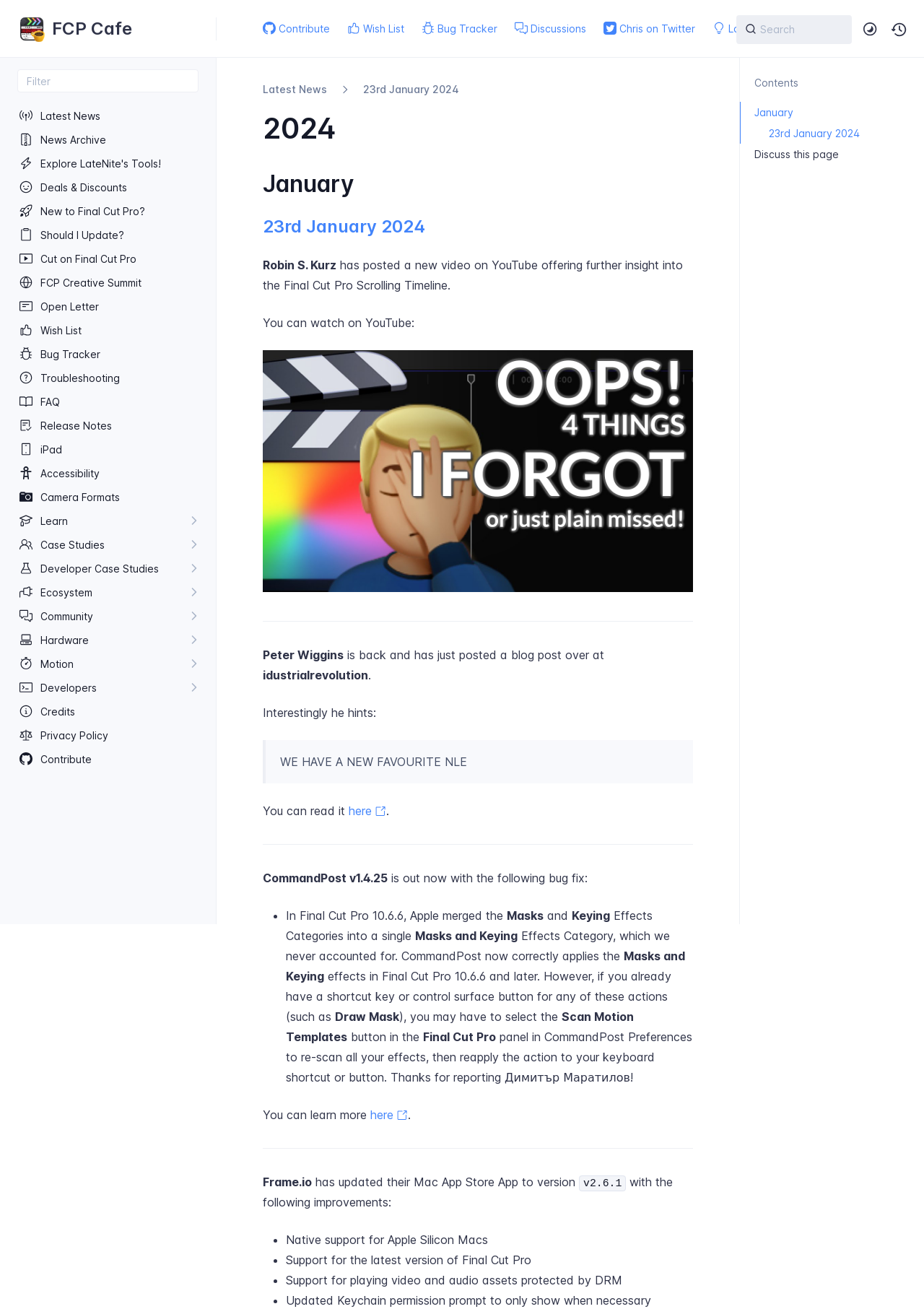What is the text content of the blockquote?
Look at the image and respond with a one-word or short-phrase answer.

WE HAVE A NEW FAVOURITE NLE